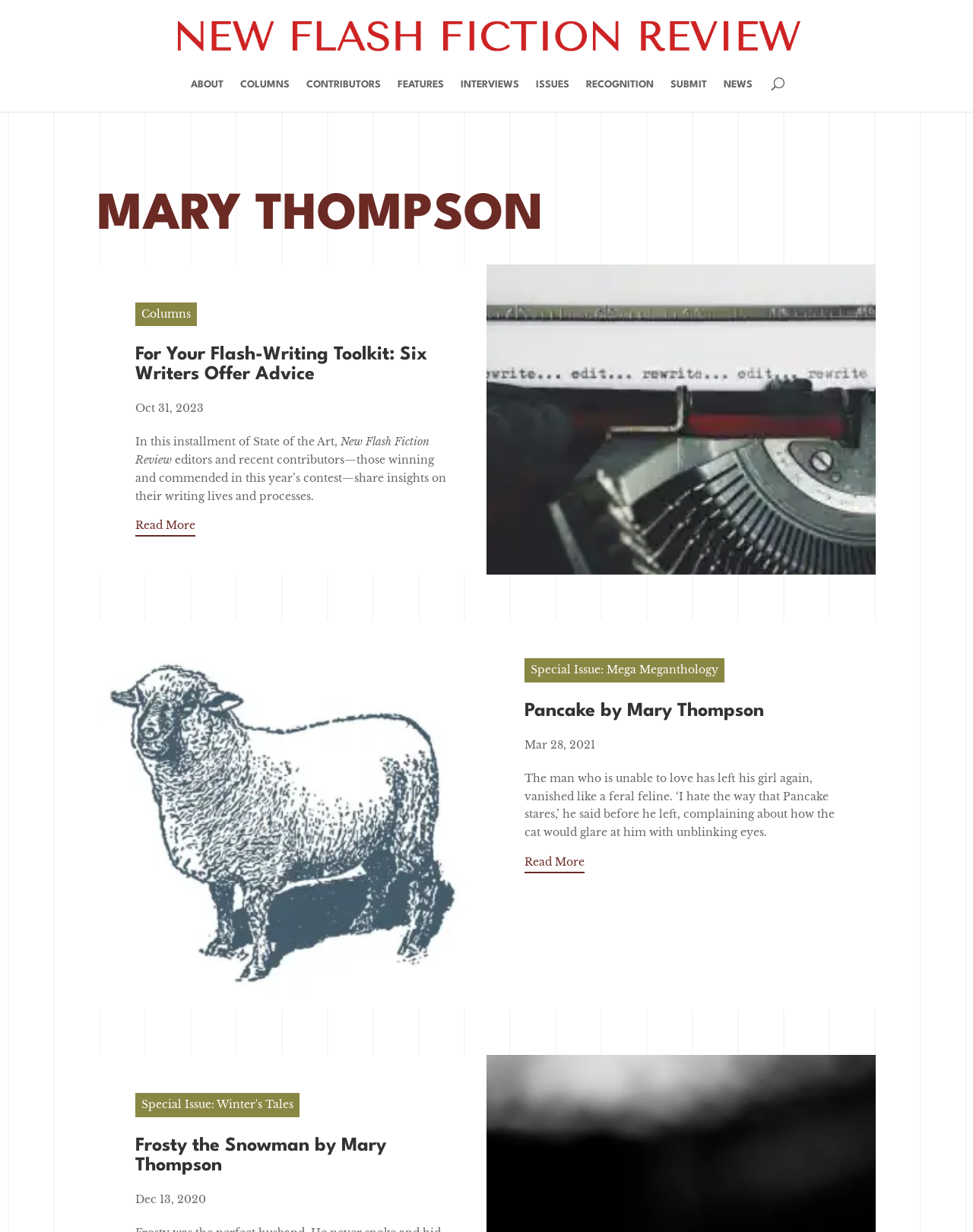Provide the bounding box coordinates of the HTML element described as: "Issues". The bounding box coordinates should be four float numbers between 0 and 1, i.e., [left, top, right, bottom].

[0.55, 0.065, 0.585, 0.091]